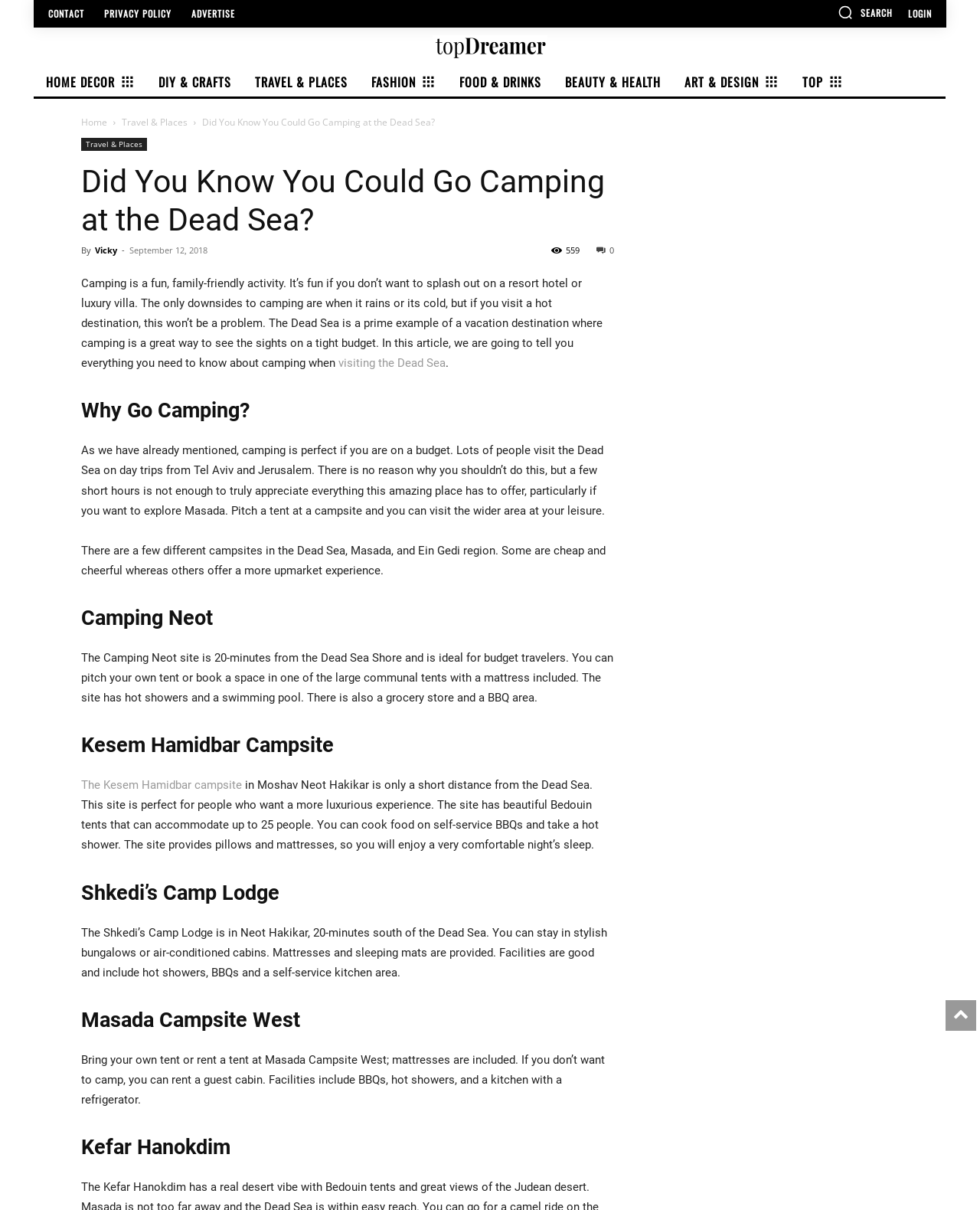Determine the coordinates of the bounding box for the clickable area needed to execute this instruction: "Search for something".

[0.855, 0.004, 0.911, 0.016]